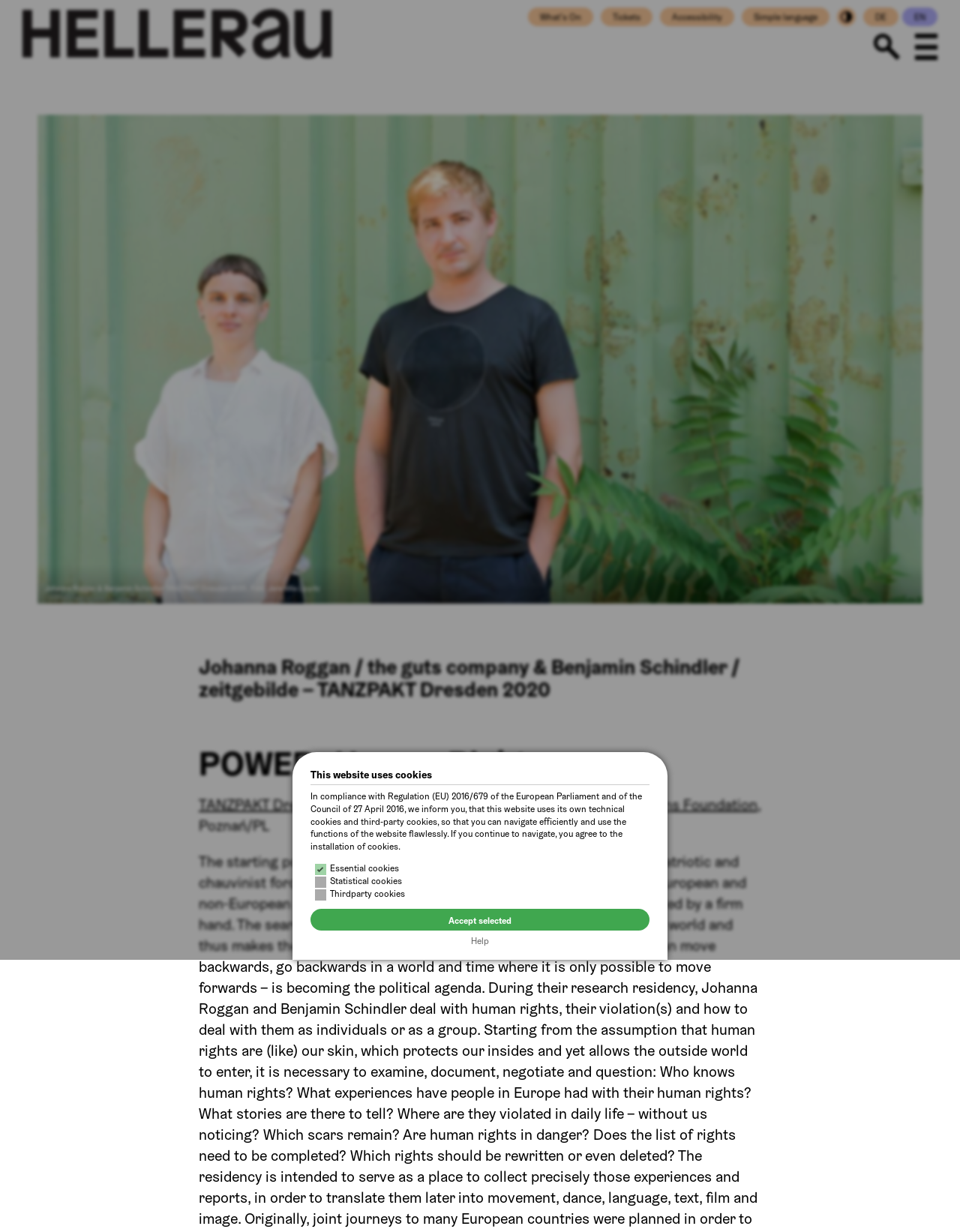Identify the bounding box coordinates of the area you need to click to perform the following instruction: "Go to Art Stations Foundation".

[0.625, 0.668, 0.789, 0.683]